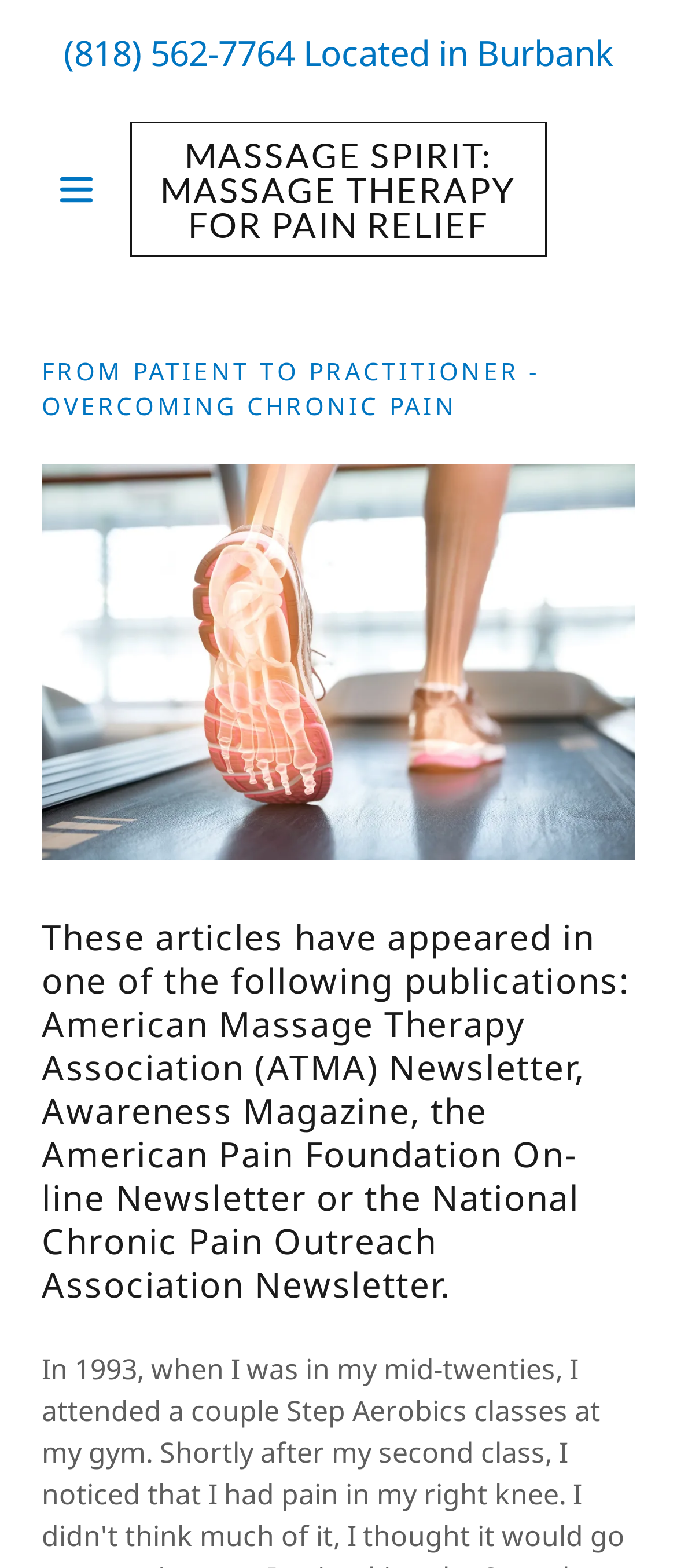Detail the various sections and features present on the webpage.

The webpage is titled "Patient To Practitioner" and appears to be a professional website for a massage therapy service. At the top of the page, there is a main section that spans the entire width of the page. Within this section, there is a phone number "(818) 562-7764" located near the top left corner, followed by a text "Located in Burbank" to its right. 

Below the phone number and location text, there is a hamburger site navigation icon, represented by an image, situated near the top left corner. To the right of the icon, there is a link "MASSAGE SPIRIT: MASSAGE THERAPY FOR PAIN RELIEF" that takes up most of the width of the page.

Further down, there is a prominent heading "FROM PATIENT TO PRACTITIONER - OVERCOMING CHRONIC PAIN" that spans almost the entire width of the page. Below this heading, there is another heading that describes the publications where the articles on the website have appeared. This heading is also quite wide, taking up most of the page's width.

Above the second heading, there is a large image that takes up a significant portion of the page's height and width. The image is situated near the top center of the page.